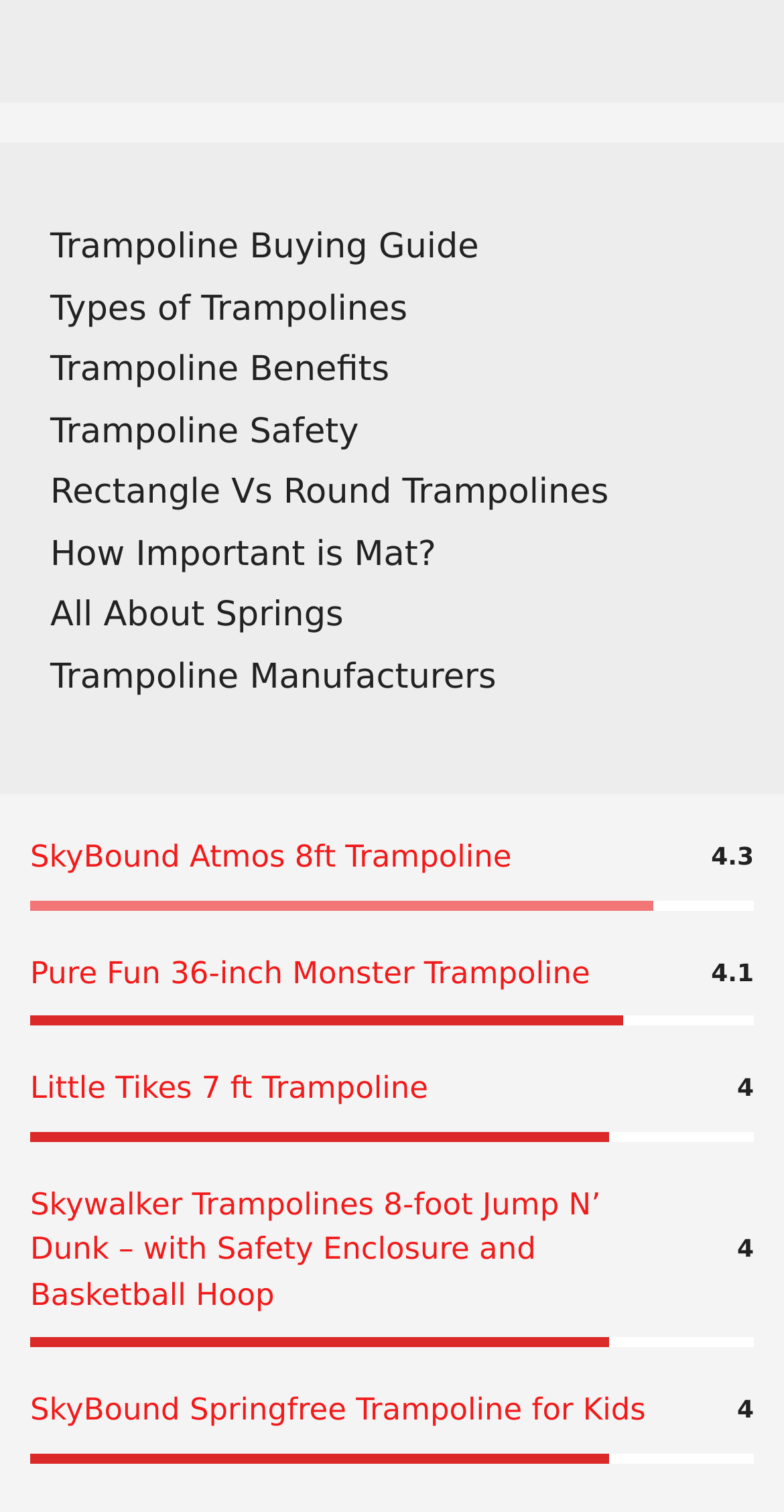Identify the bounding box coordinates of the region I need to click to complete this instruction: "Check comments on Yi Mingli Star Vietnam Livestream Hot51 article".

None